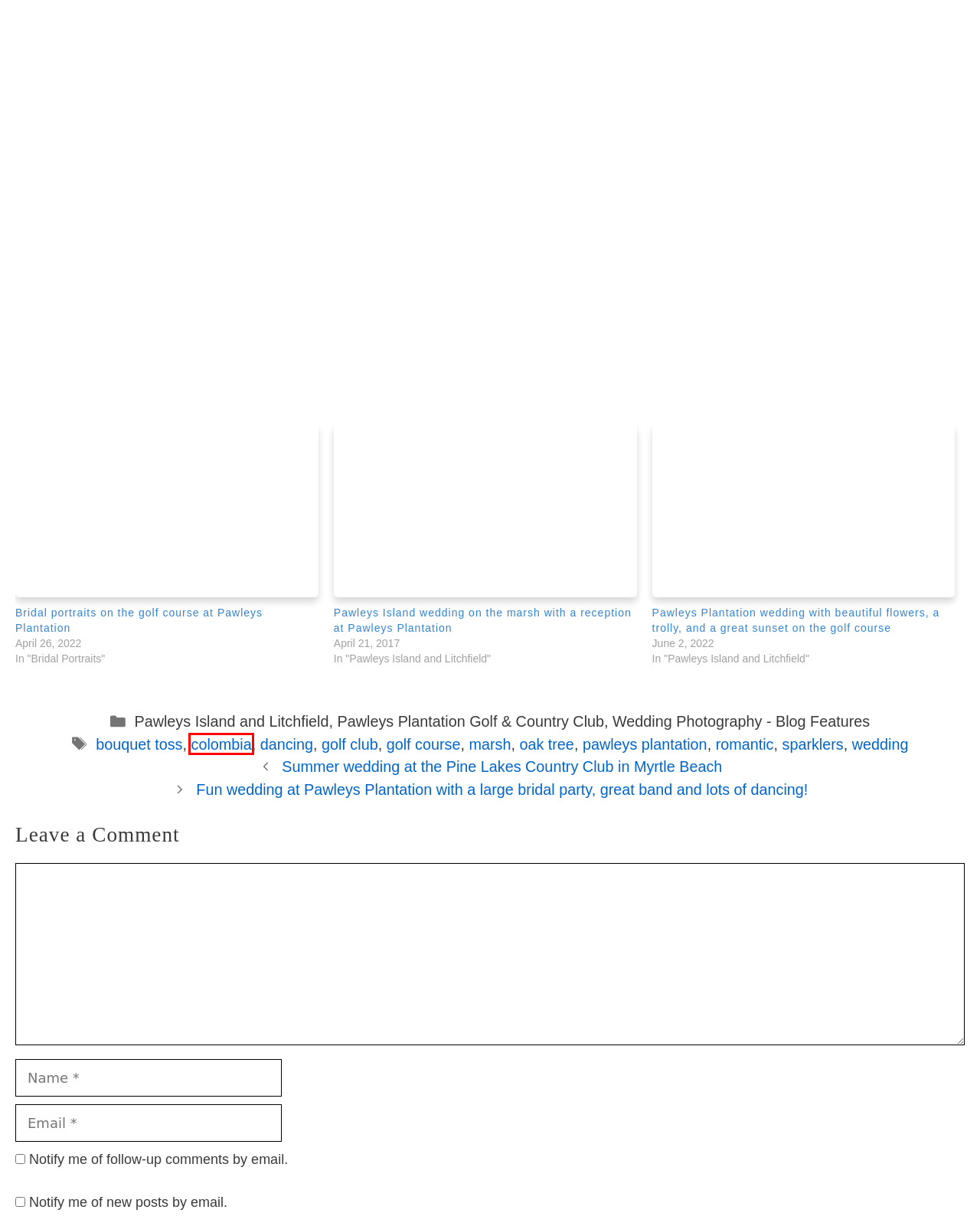You are presented with a screenshot of a webpage that includes a red bounding box around an element. Determine which webpage description best matches the page that results from clicking the element within the red bounding box. Here are the candidates:
A. Post archives that contain the tag "romantic"
B. Post archives that contain the tag "dancing"
C. Post archives that contain the tag "colombia"
D. Post archives that contain the tag "wedding"
E. Post archives that contain the tag "marsh"
F. Fun large wedding at Pawleys Plantation with a Live Band
G. Post archives that contain the tag "golf club"
H. Pawleys Plantation wedding with beautiful flowers, trolly & sunset

C